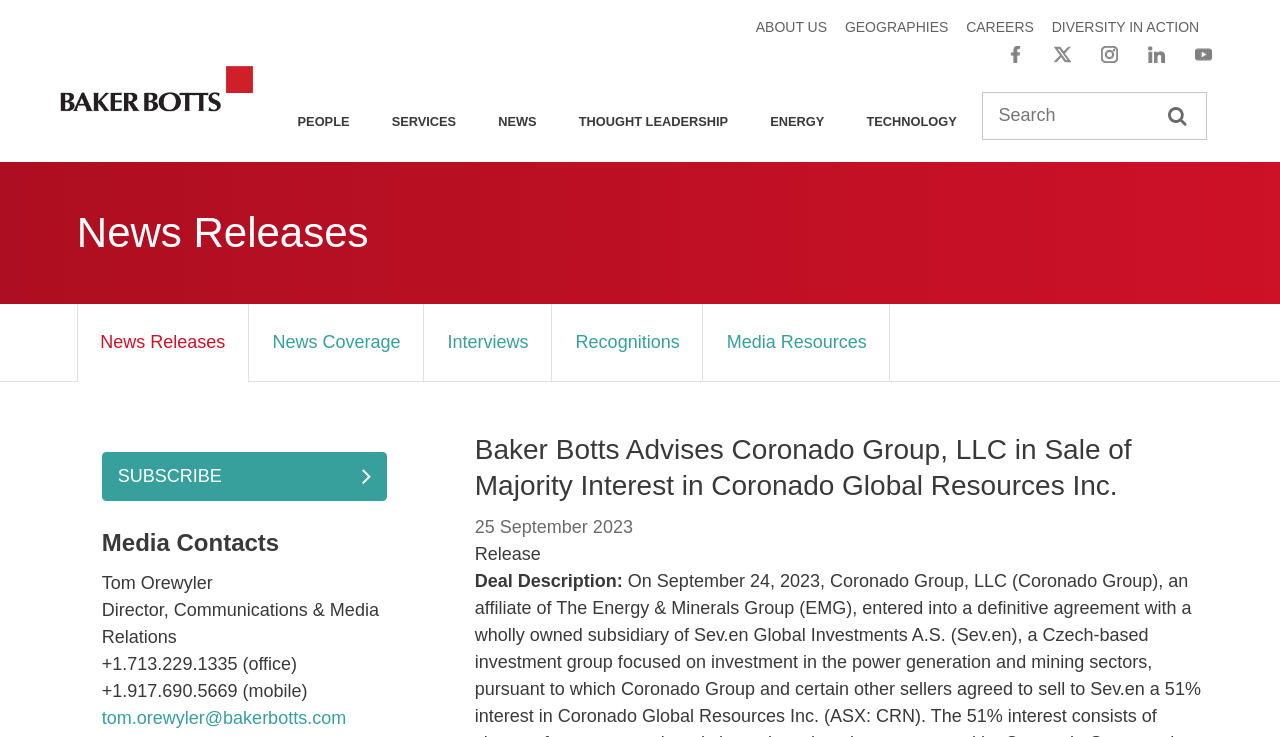Find the bounding box coordinates for the element that must be clicked to complete the instruction: "Go to Facebook". The coordinates should be four float numbers between 0 and 1, indicated as [left, top, right, bottom].

[0.787, 0.058, 0.8, 0.085]